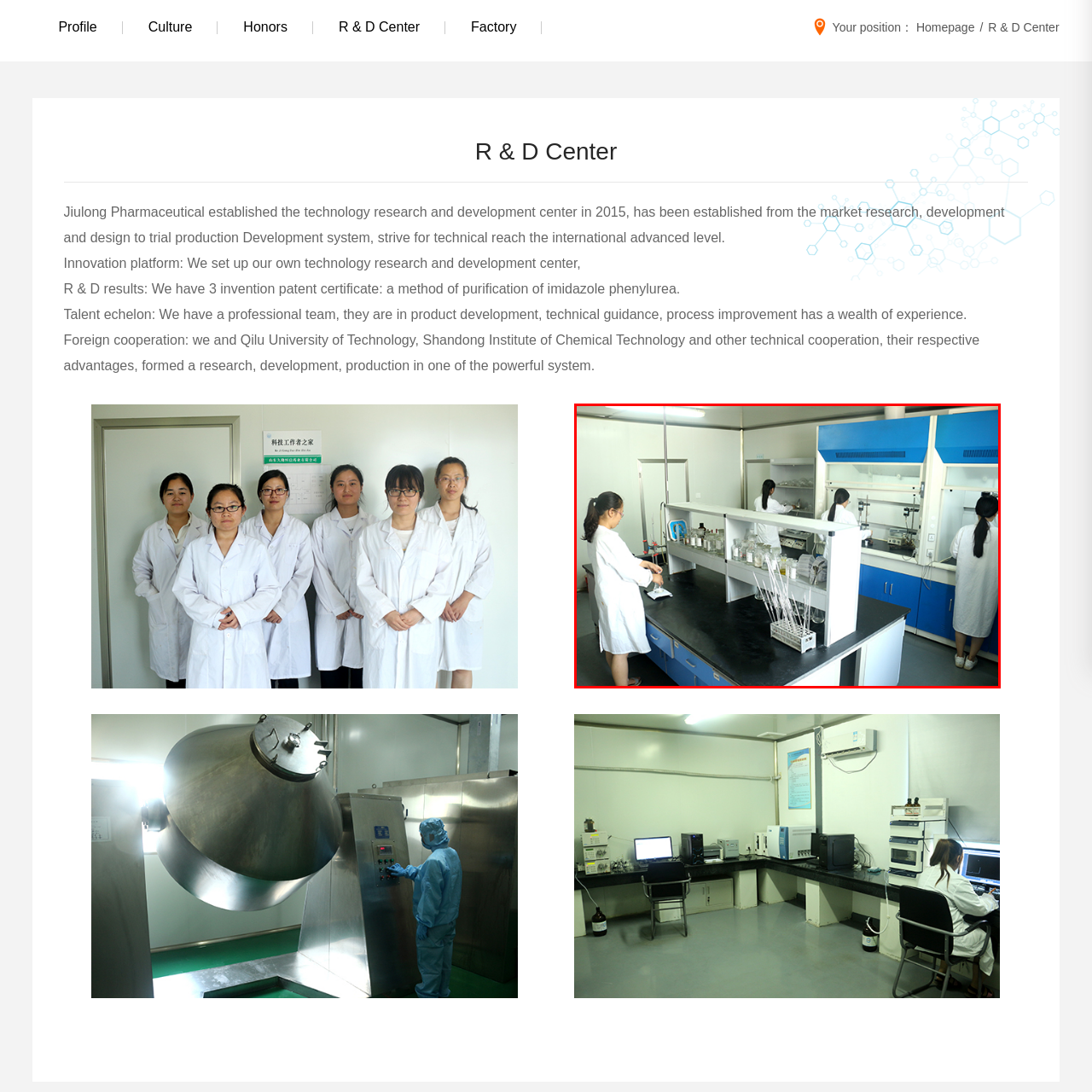Analyze and describe the image content within the red perimeter in detail.

The image depicts a laboratory environment at Shandong Jiulong Hisince Pharmaceutical Co., Ltd. Two female researchers are seen actively engaged in experimental procedures. The first researcher, positioned in the foreground, is carefully measuring substances, indicating a focus on precision and accuracy essential for research and development tasks. In the background, another scientist is working at a fume hood, a critical safety feature in laboratories, designed for handling hazardous materials.

The laboratory is equipped with various scientific instruments and glassware, reflecting a well-organized and functional space dedicated to innovative pharmaceutical research. The blue and white cabinetry and countertops contribute to a sterile and professional atmosphere, conducive to scientific inquiry. This environment emphasizes the company's commitment to advancing pharmaceutical technology and fostering a strong research and development culture.